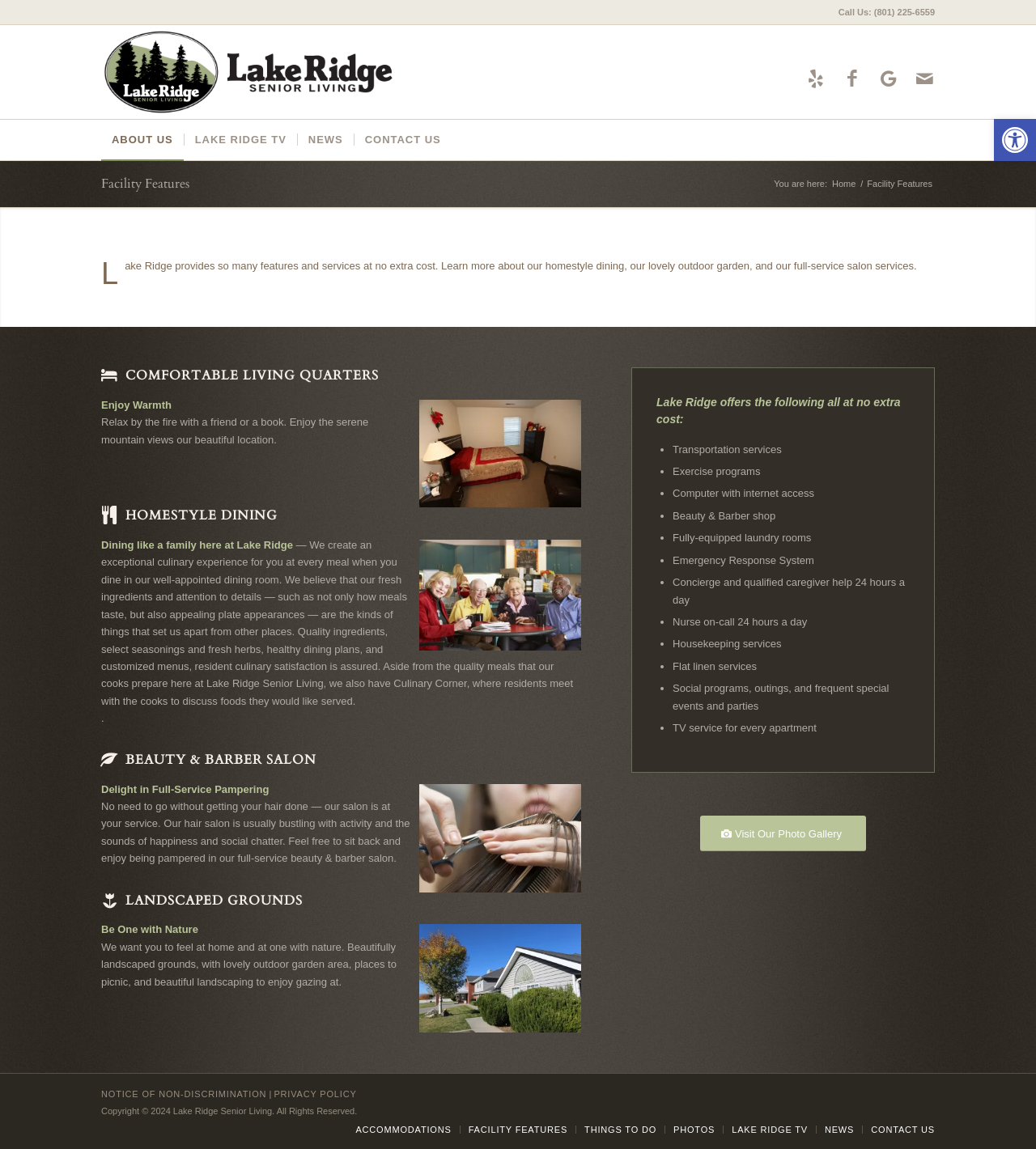Please identify the bounding box coordinates of where to click in order to follow the instruction: "Check the Facility Features".

[0.098, 0.147, 0.902, 0.173]